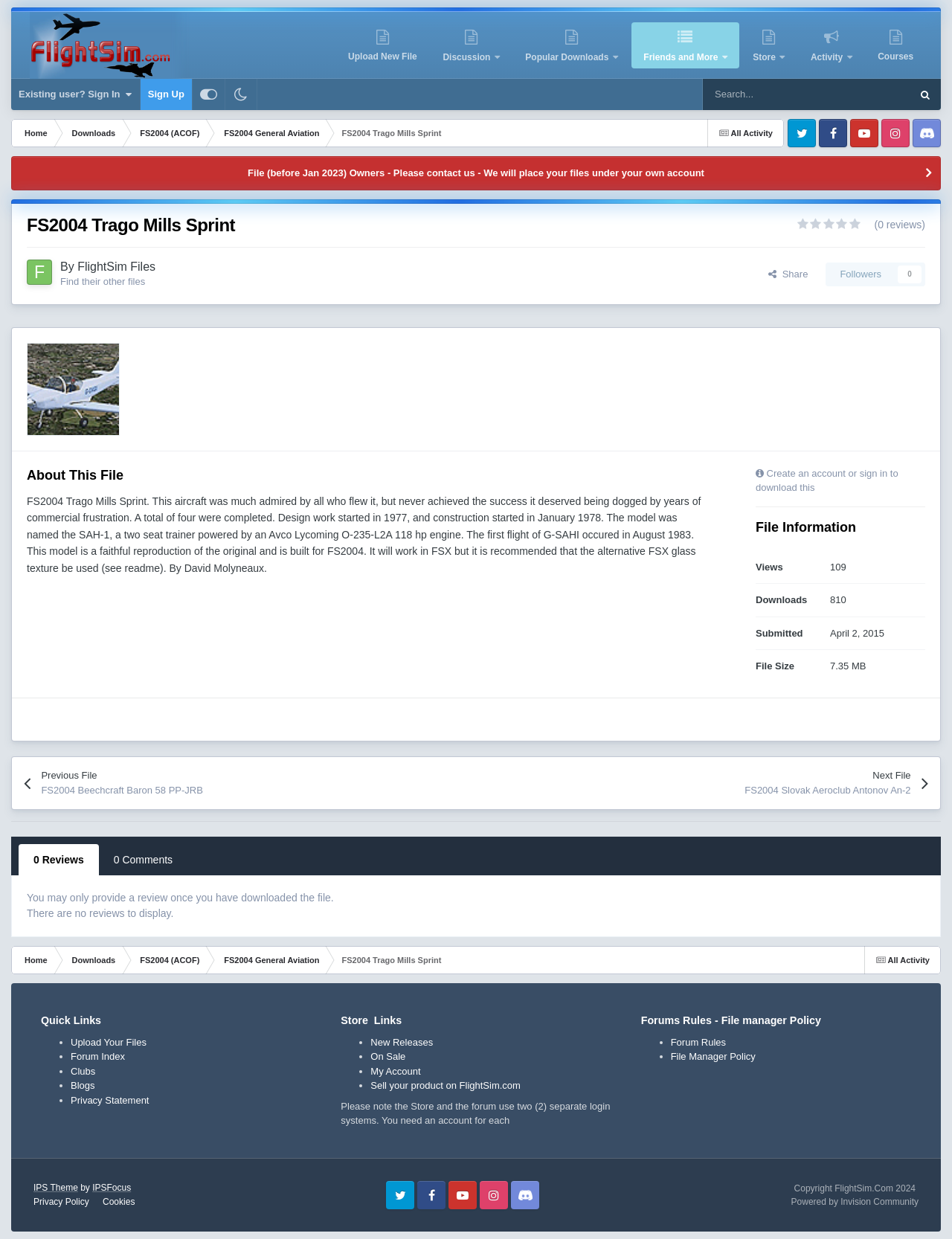Identify the bounding box coordinates of the specific part of the webpage to click to complete this instruction: "Download this file".

[0.794, 0.378, 0.943, 0.398]